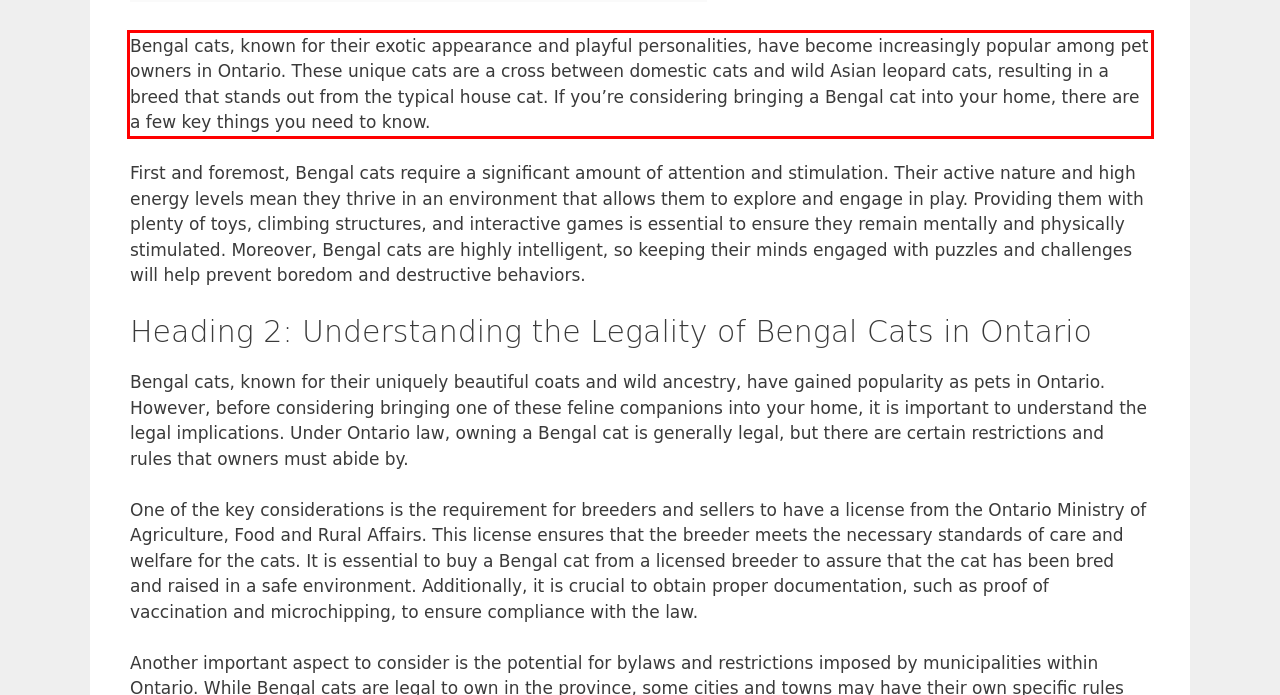Please look at the webpage screenshot and extract the text enclosed by the red bounding box.

Bengal cats, known for their exotic appearance and playful personalities, have become increasingly popular among pet owners in Ontario. These unique cats are a cross between domestic cats and wild Asian leopard cats, resulting in a breed that stands out from the typical house cat. If you’re considering bringing a Bengal cat into your home, there are a few key things you need to know.